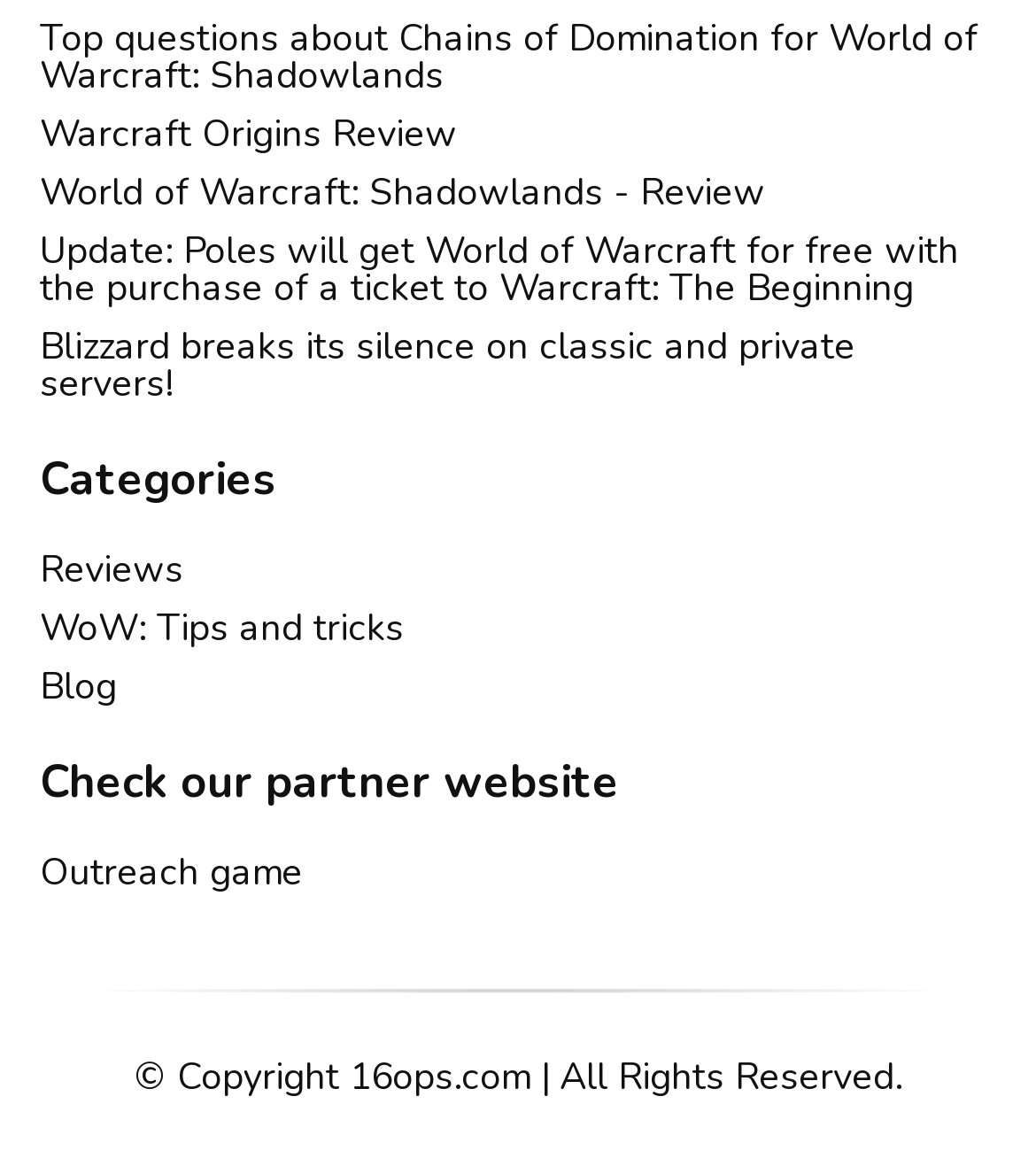Answer this question using a single word or a brief phrase:
What is the category below 'Reviews'?

WoW: Tips and tricks